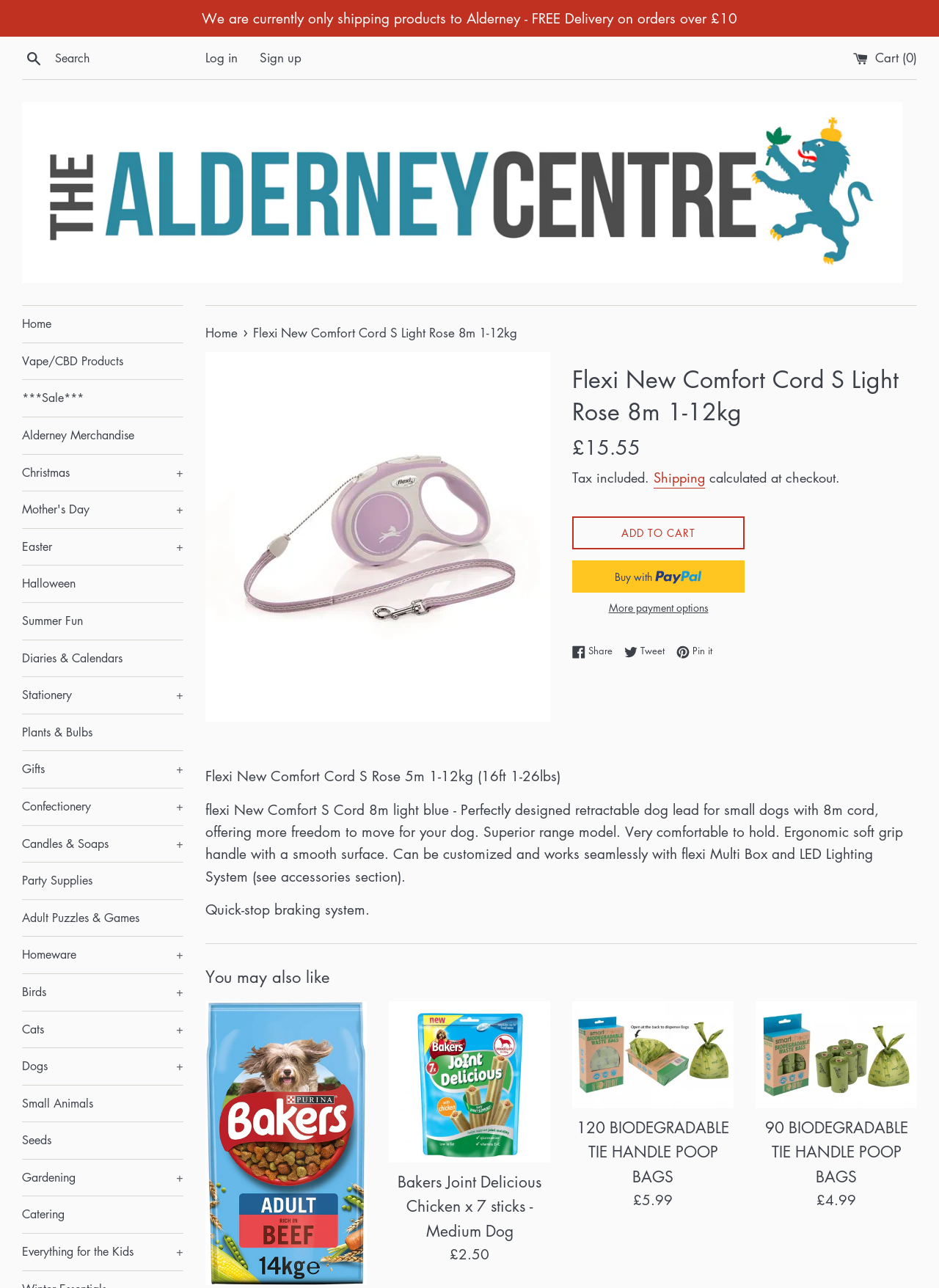Find the bounding box coordinates of the element to click in order to complete the given instruction: "Share product on Facebook."

[0.609, 0.499, 0.66, 0.511]